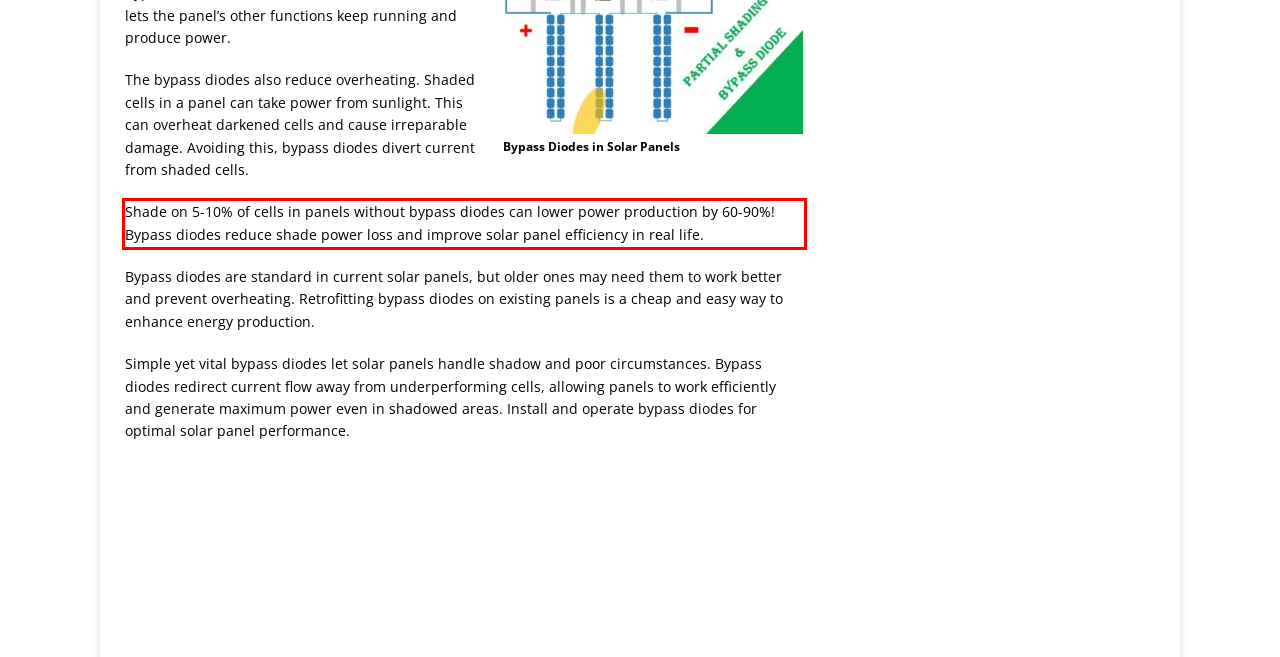You are given a screenshot with a red rectangle. Identify and extract the text within this red bounding box using OCR.

Shade on 5-10% of cells in panels without bypass diodes can lower power production by 60-90%! Bypass diodes reduce shade power loss and improve solar panel efficiency in real life.